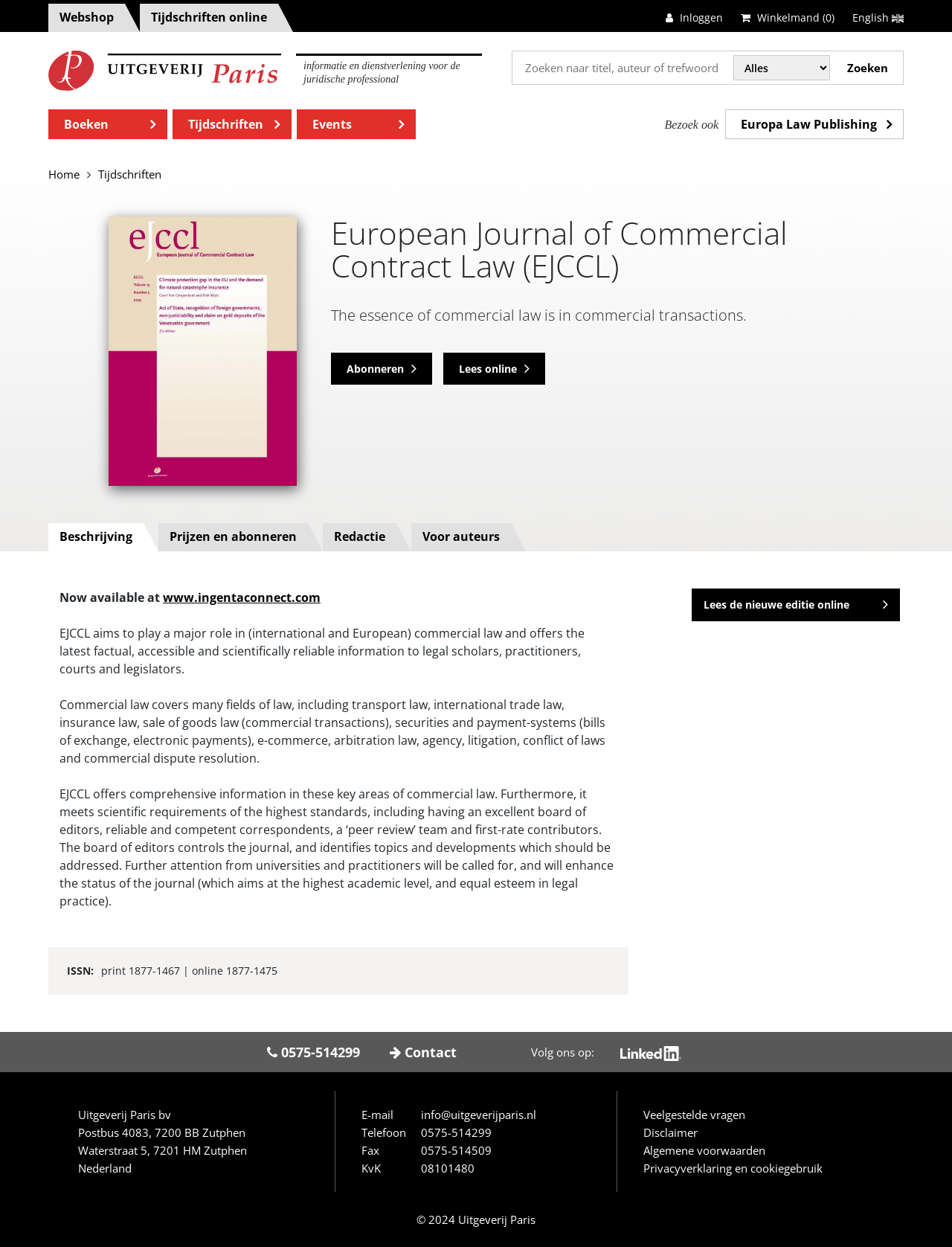Please indicate the bounding box coordinates of the element's region to be clicked to achieve the instruction: "Read the European Journal of Commercial Contract Law online". Provide the coordinates as four float numbers between 0 and 1, i.e., [left, top, right, bottom].

[0.465, 0.283, 0.572, 0.309]